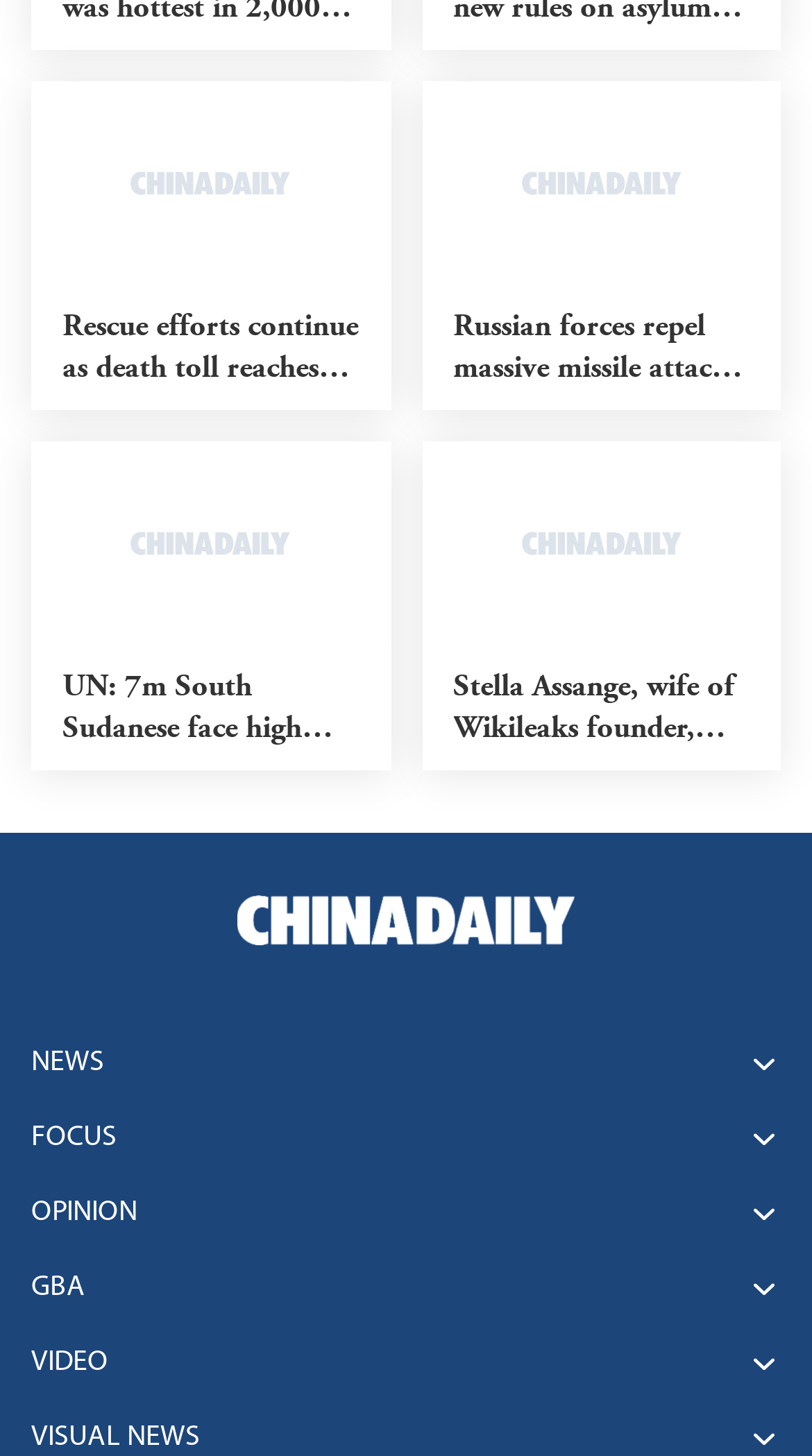What is the category of the article with the title 'Rescue efforts continue as death toll reaches 33 in South Africa's building collapse'?
Based on the screenshot, answer the question with a single word or phrase.

NEWS